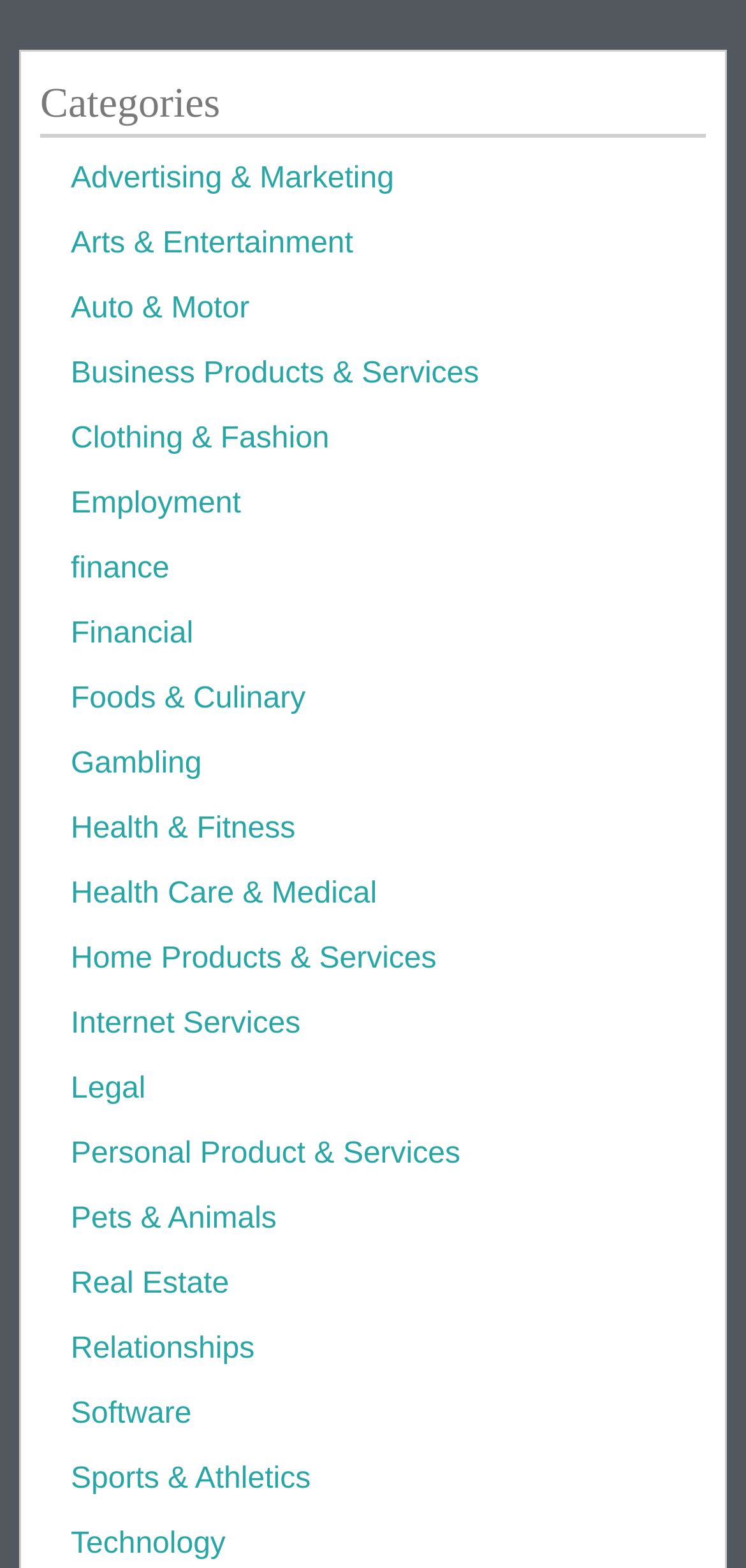Are the categories listed in alphabetical order?
Look at the image and answer the question using a single word or phrase.

Yes